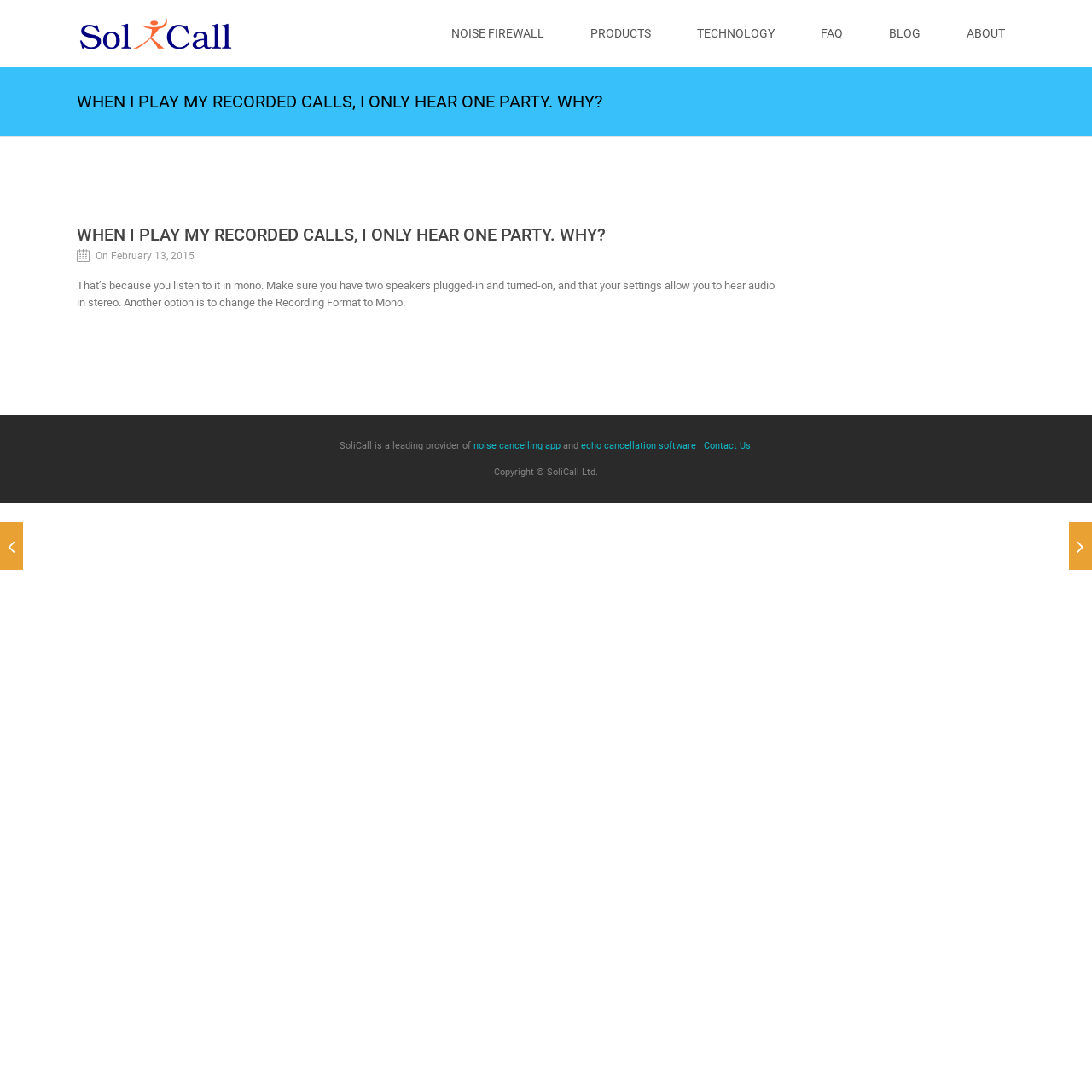Please locate the bounding box coordinates of the region I need to click to follow this instruction: "Contact SoliCall".

[0.644, 0.403, 0.687, 0.413]